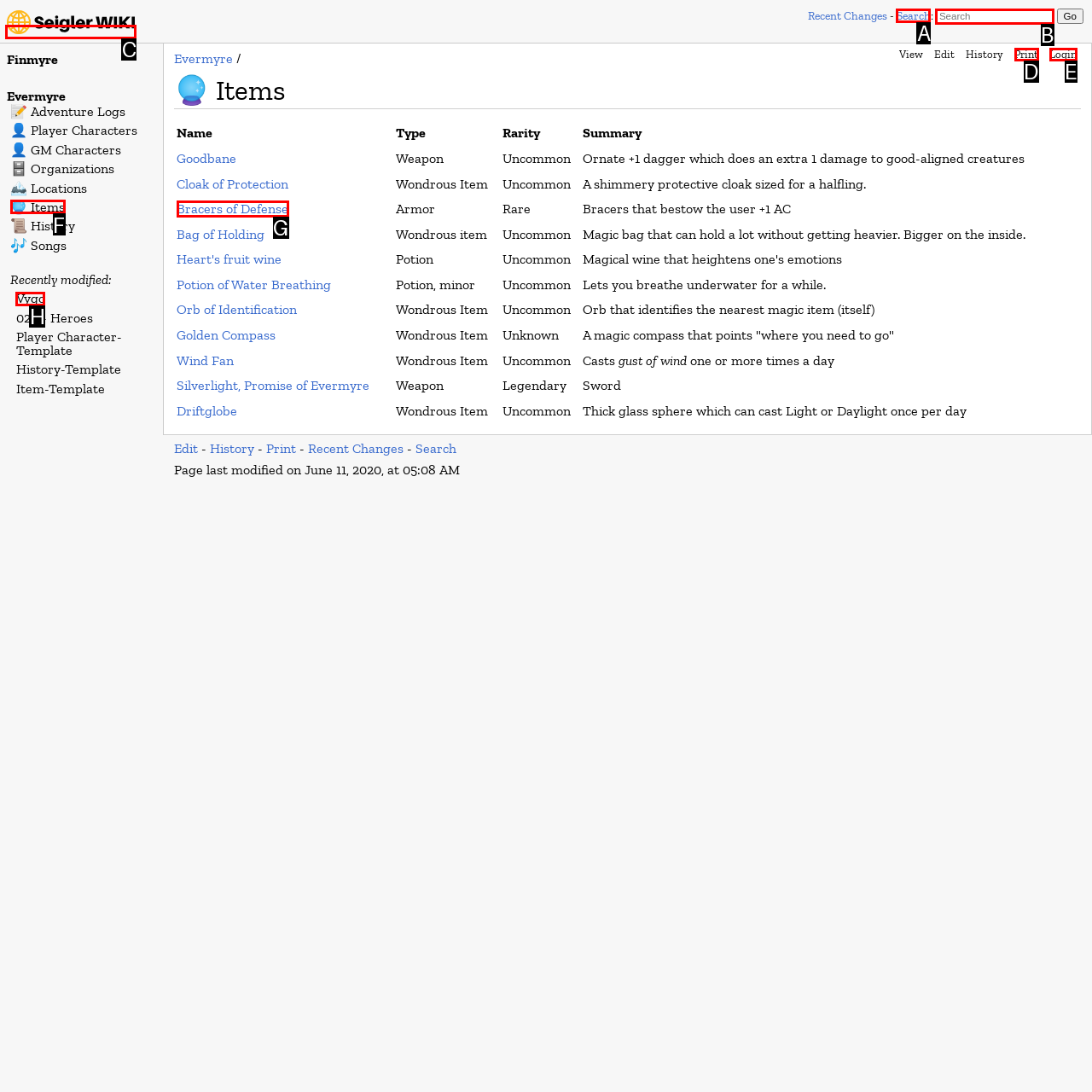Tell me the letter of the UI element I should click to accomplish the task: Enter your name based on the choices provided in the screenshot.

None